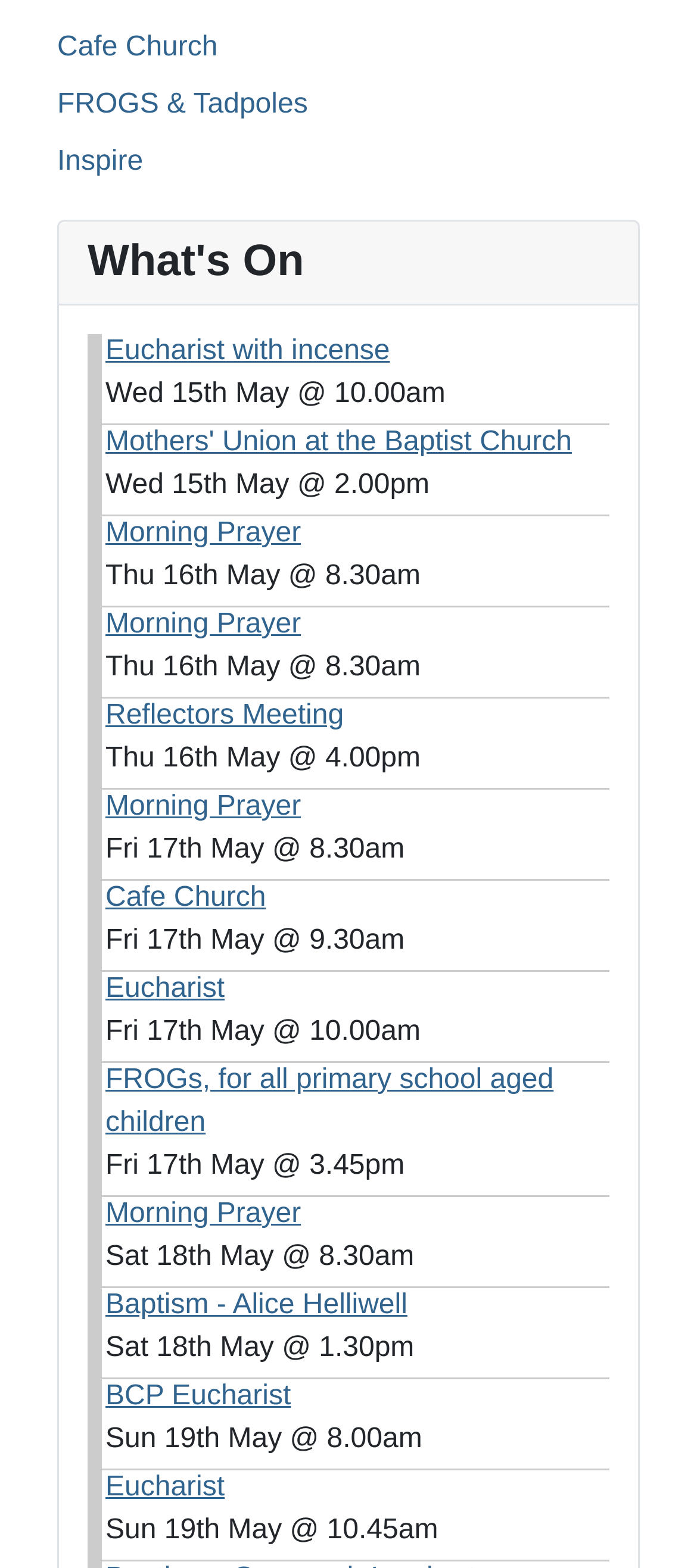Determine the bounding box coordinates of the area to click in order to meet this instruction: "Click on the 'FROGs, for all primary school aged children' event".

[0.151, 0.679, 0.794, 0.726]